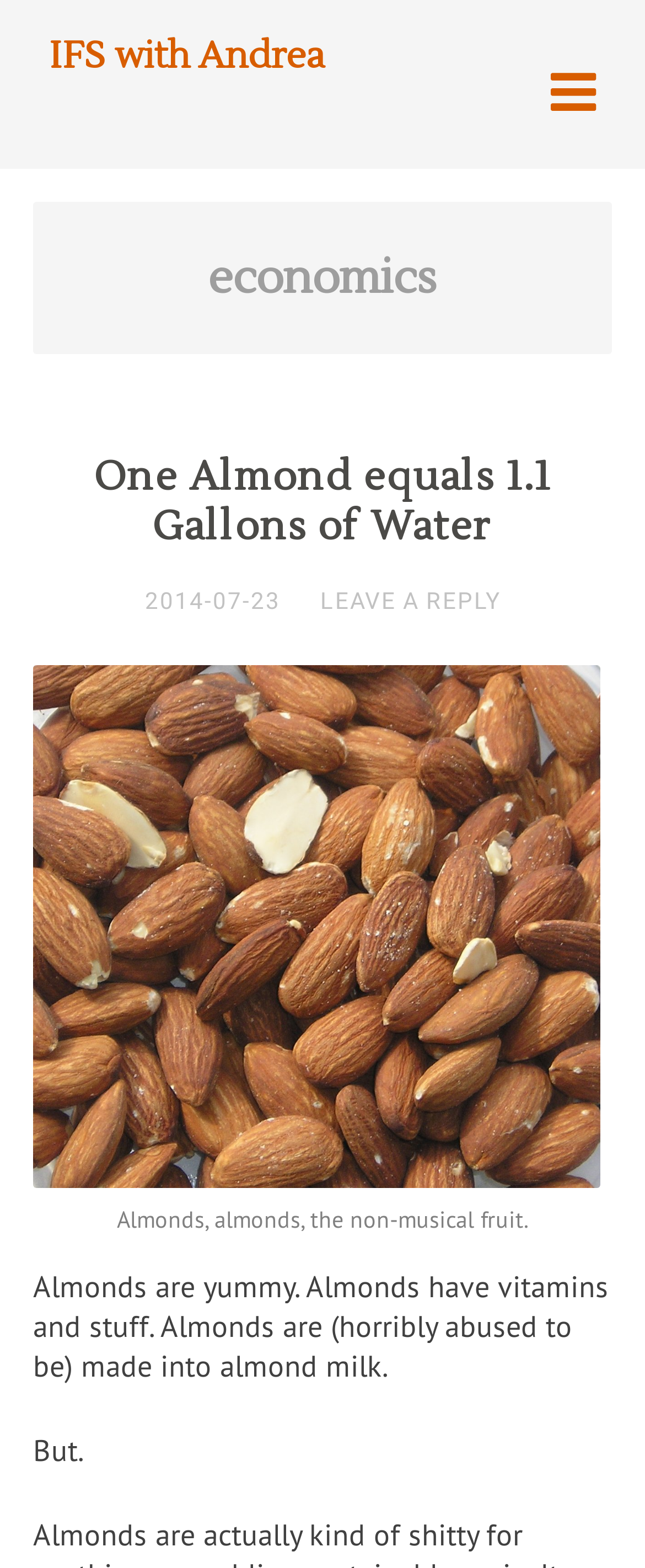Illustrate the webpage with a detailed description.

The webpage is about economics, specifically discussing almonds. At the top, there is a heading "IFS with Andrea" which is also a link. Below it, there is a header section with a heading "economics" spanning almost the entire width of the page. 

Underneath the header section, there is another section with a heading "One Almond equals 1.1 Gallons of Water" which is also a link. To the right of this heading, there is a link showing the date "2014-07-23". Further to the right, there is a link "LEAVE A REPLY". 

Below these links, there is an image with a caption "Almonds, almonds, the non-musical fruit." which takes up most of the page width. The image is described by a caption attachment. 

Underneath the image, there is a block of text "Almonds are yummy. Almonds have vitamins and stuff. Almonds are (horribly abused to be) made into almond milk." which spans almost the entire width of the page. Finally, at the bottom, there is a single sentence "But."